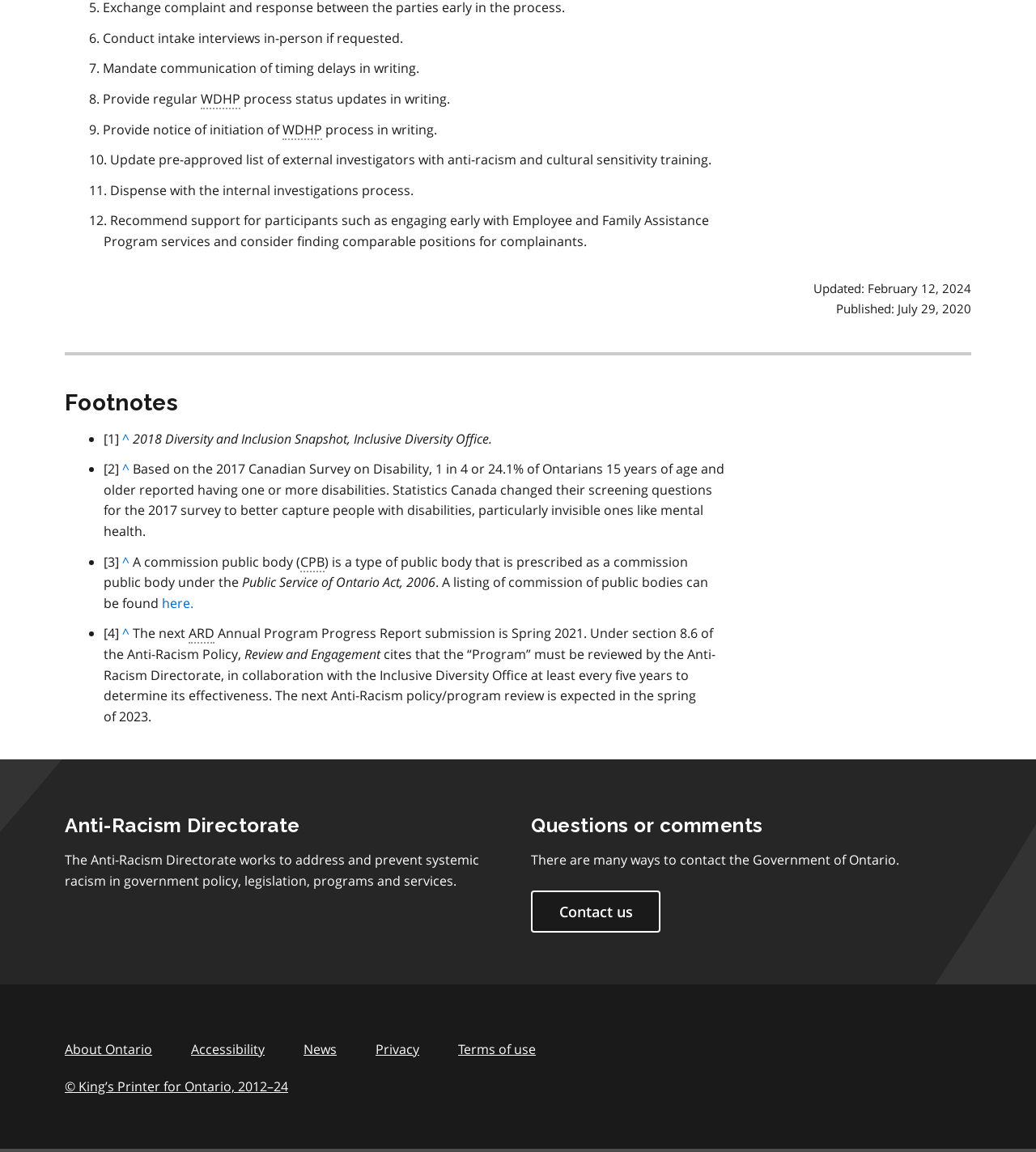Can you give a comprehensive explanation to the question given the content of the image?
What is the purpose of the Anti-Racism Directorate?

The Anti-Racism Directorate works to address and prevent systemic racism in government policy, legislation, programs, and services, as stated in the webpage.